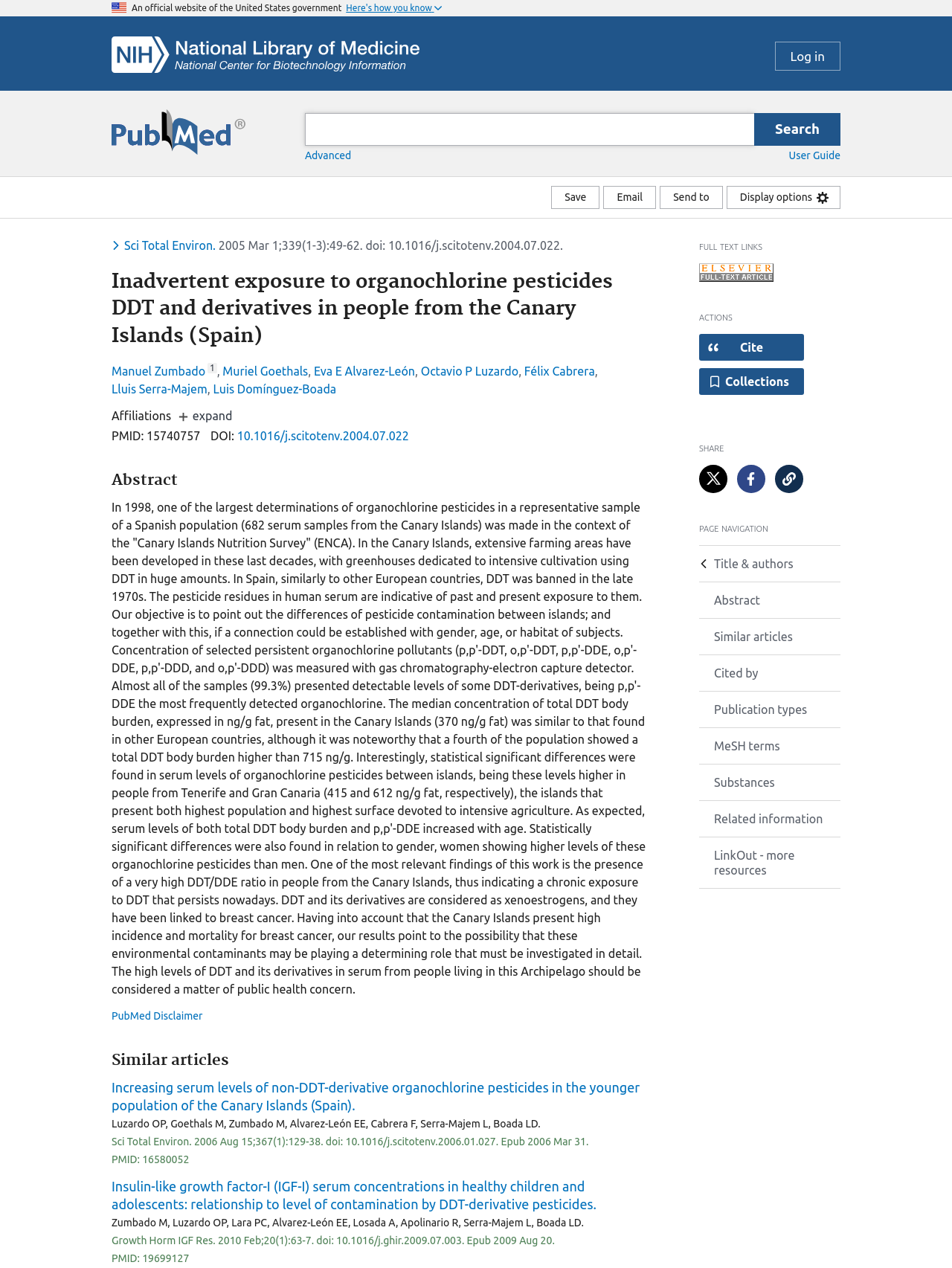What is the possible health concern related to the high levels of DDT and its derivatives in serum from people living in the Canary Islands?
Please utilize the information in the image to give a detailed response to the question.

I found the answer by reading the abstract of the article, which mentions that DDT and its derivatives are considered as xenoestrogens and have been linked to breast cancer, and that the high levels of DDT and its derivatives in serum from people living in the Canary Islands should be considered a matter of public health concern.